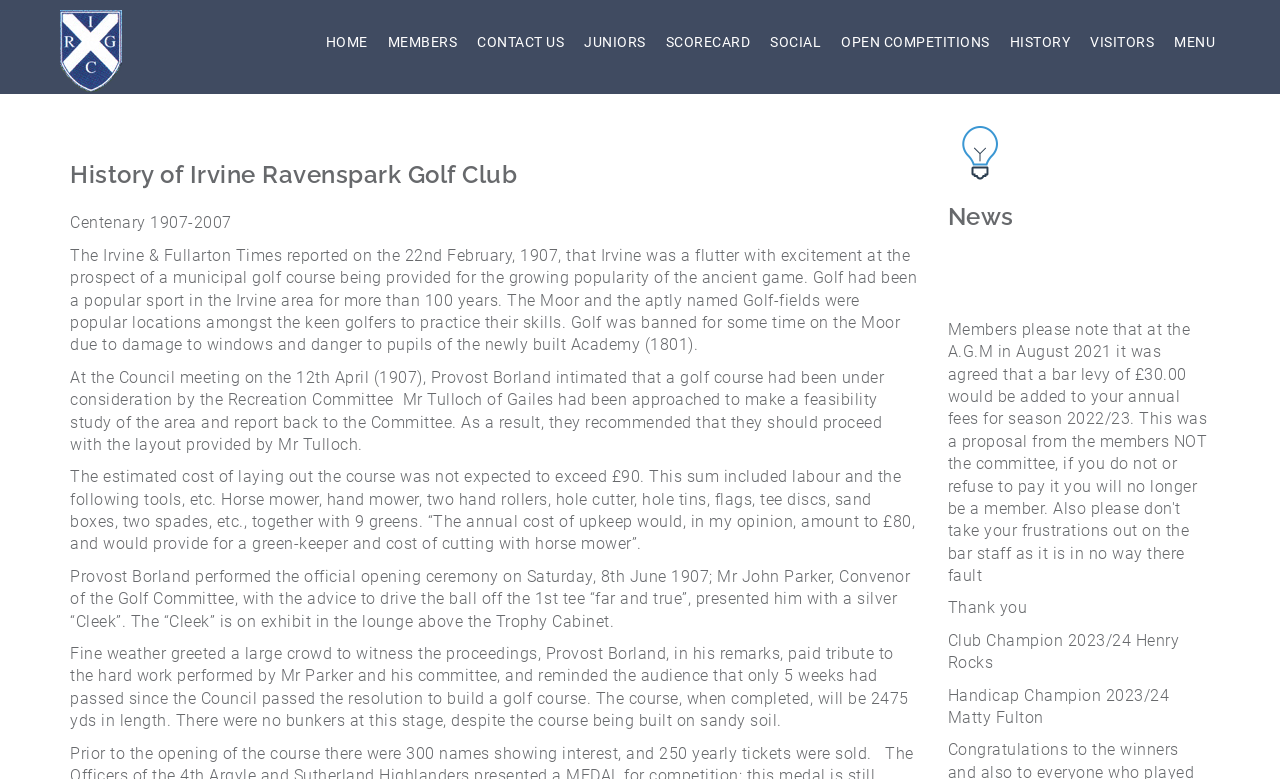Using the provided description: "Contact Us", find the bounding box coordinates of the corresponding UI element. The output should be four float numbers between 0 and 1, in the format [left, top, right, bottom].

[0.365, 0.013, 0.448, 0.095]